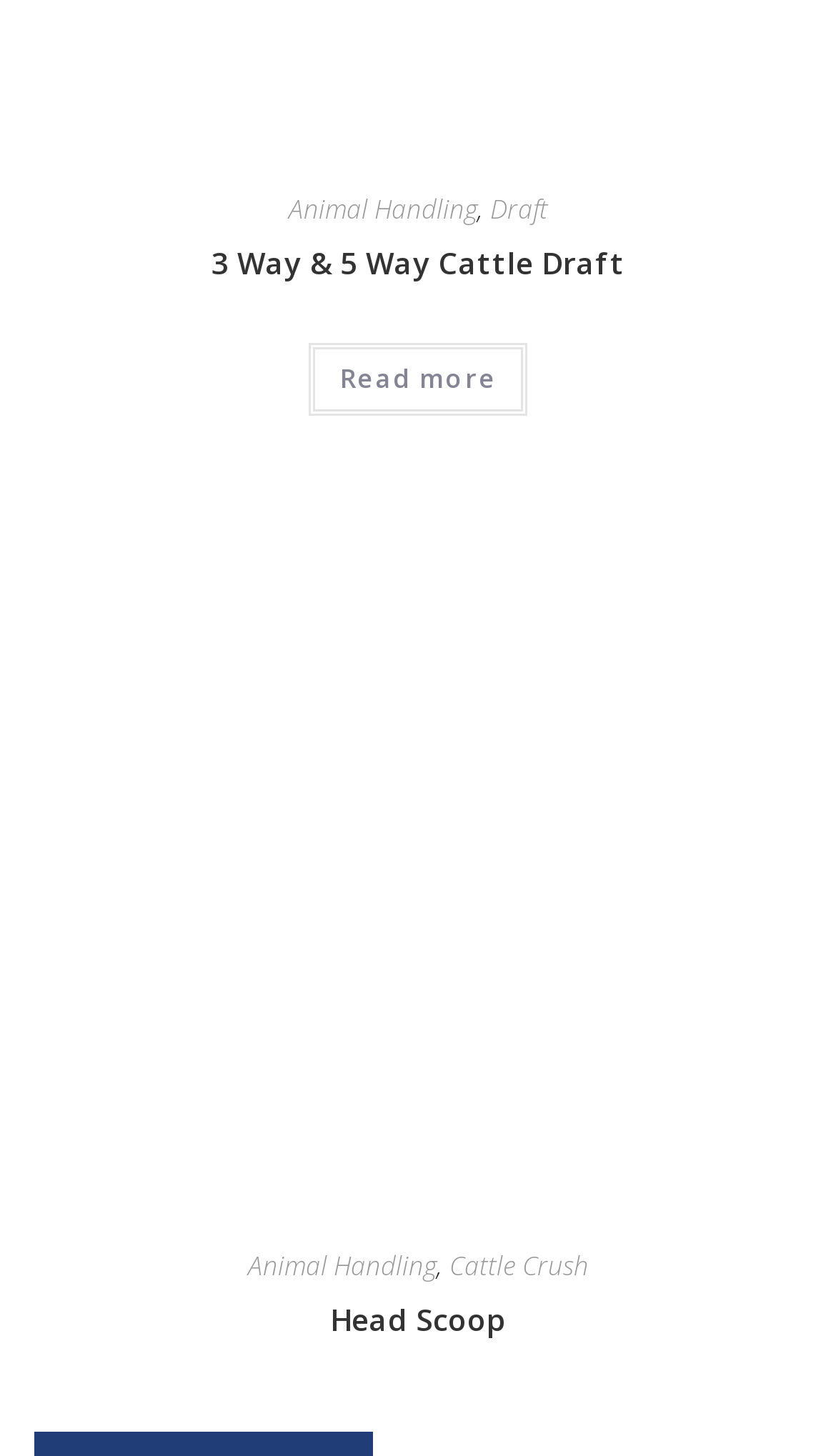Identify the bounding box coordinates of the clickable region necessary to fulfill the following instruction: "Select options for '3 Way & 5 Way Cattle Draft'". The bounding box coordinates should be four float numbers between 0 and 1, i.e., [left, top, right, bottom].

[0.368, 0.236, 0.632, 0.286]